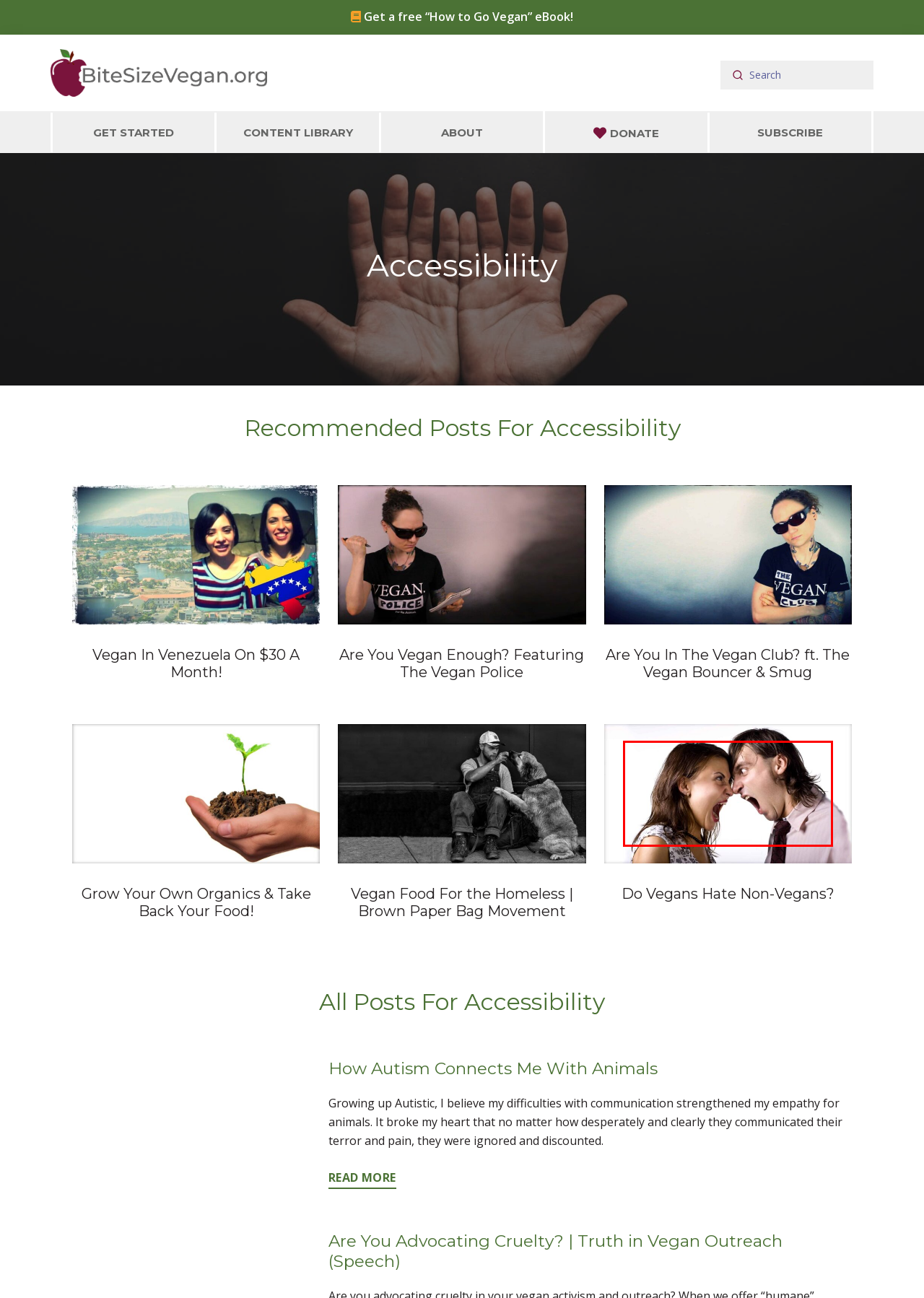Observe the screenshot of the webpage, locate the red bounding box, and extract the text content within it.

Are vegans elitist exclusionists who hate everyone who isn’t vegan? Does not being vegan make you an awful person worthy of a swift kick in the groin? I share my personal position on this matter whether I hate non-vegans.